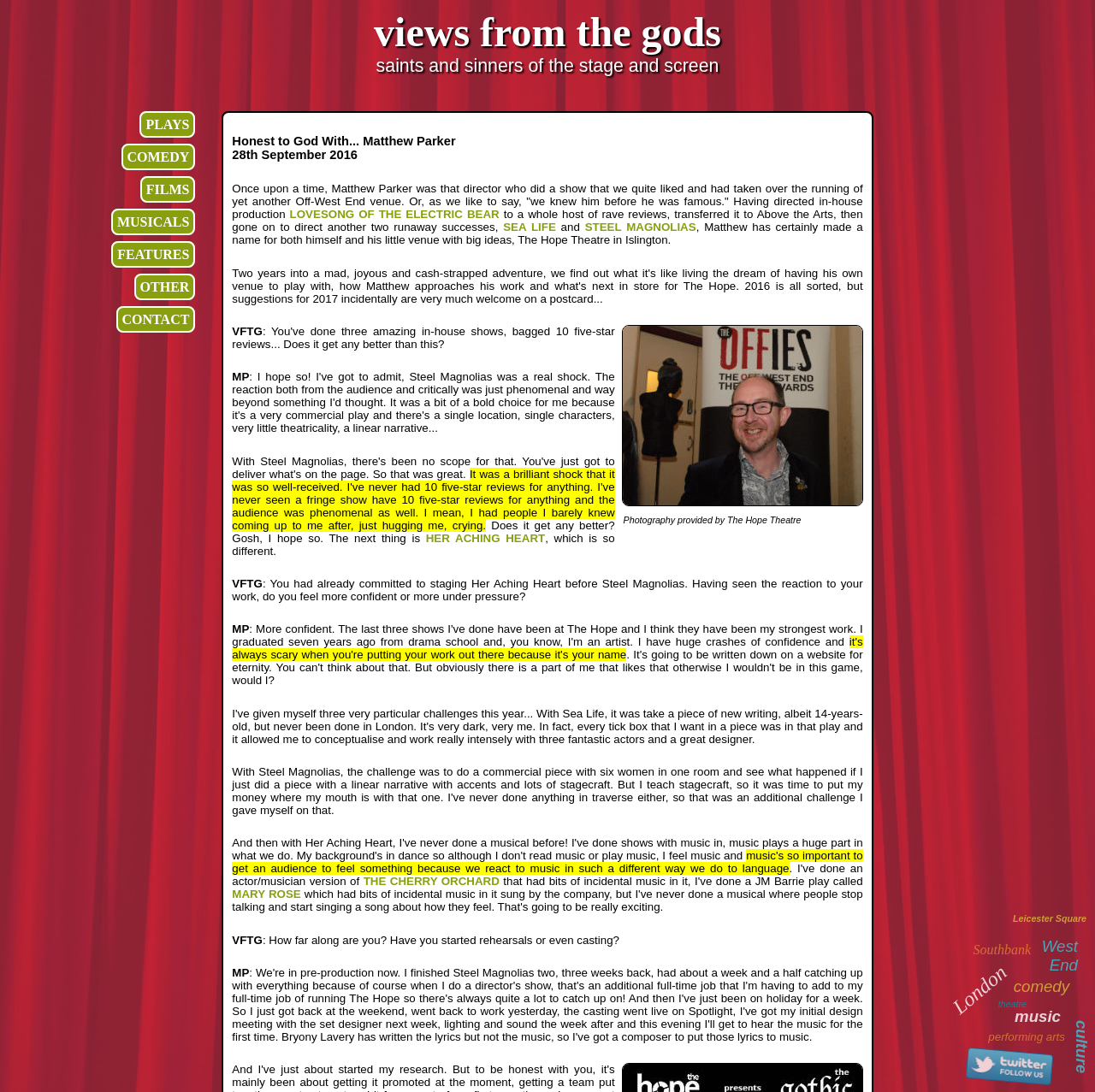What is the name of the theatre mentioned in the article?
Answer the question based on the image using a single word or a brief phrase.

The Hope Theatre